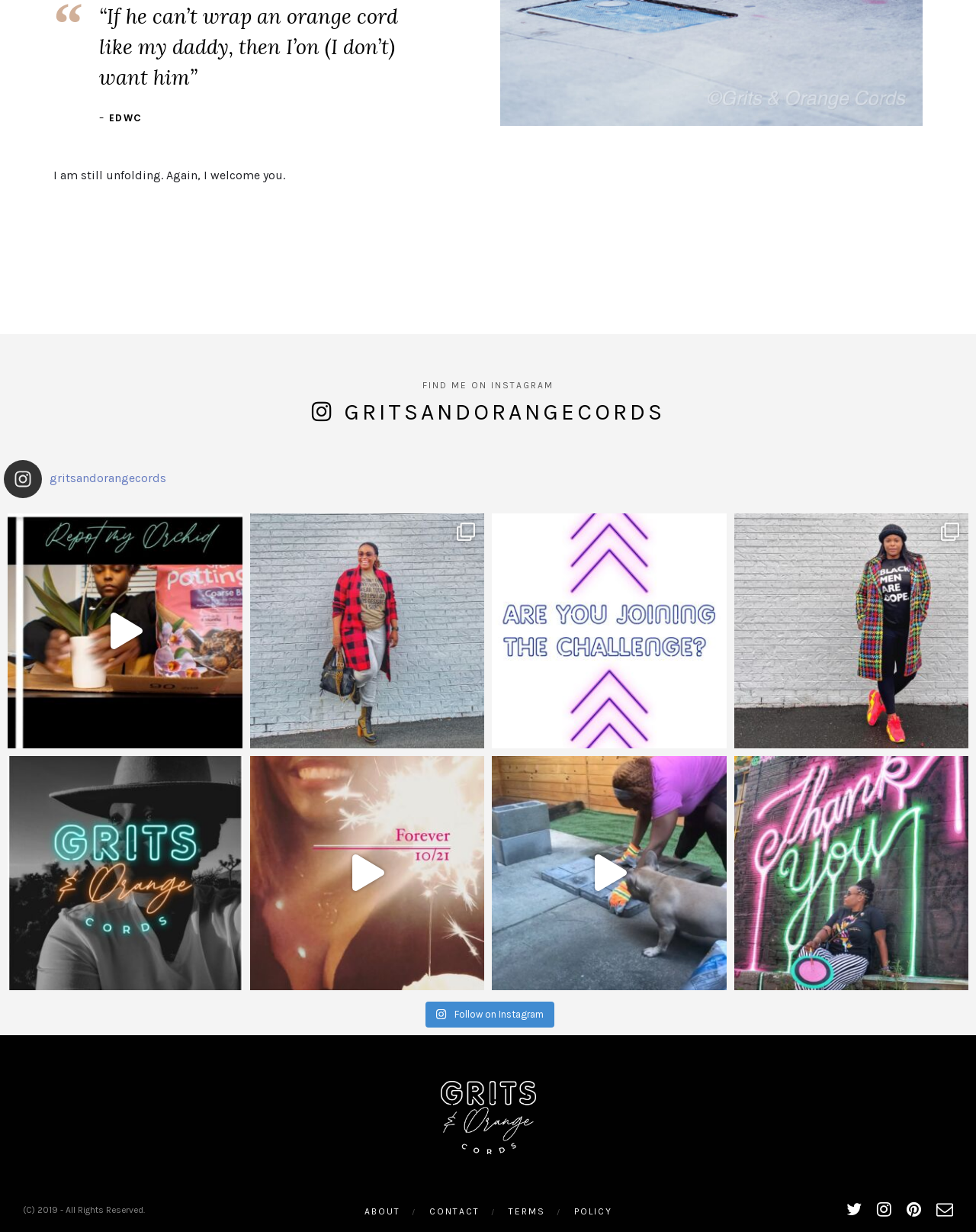Give a one-word or short phrase answer to the question: 
What is the theme of the webpage?

Personal blog or journal